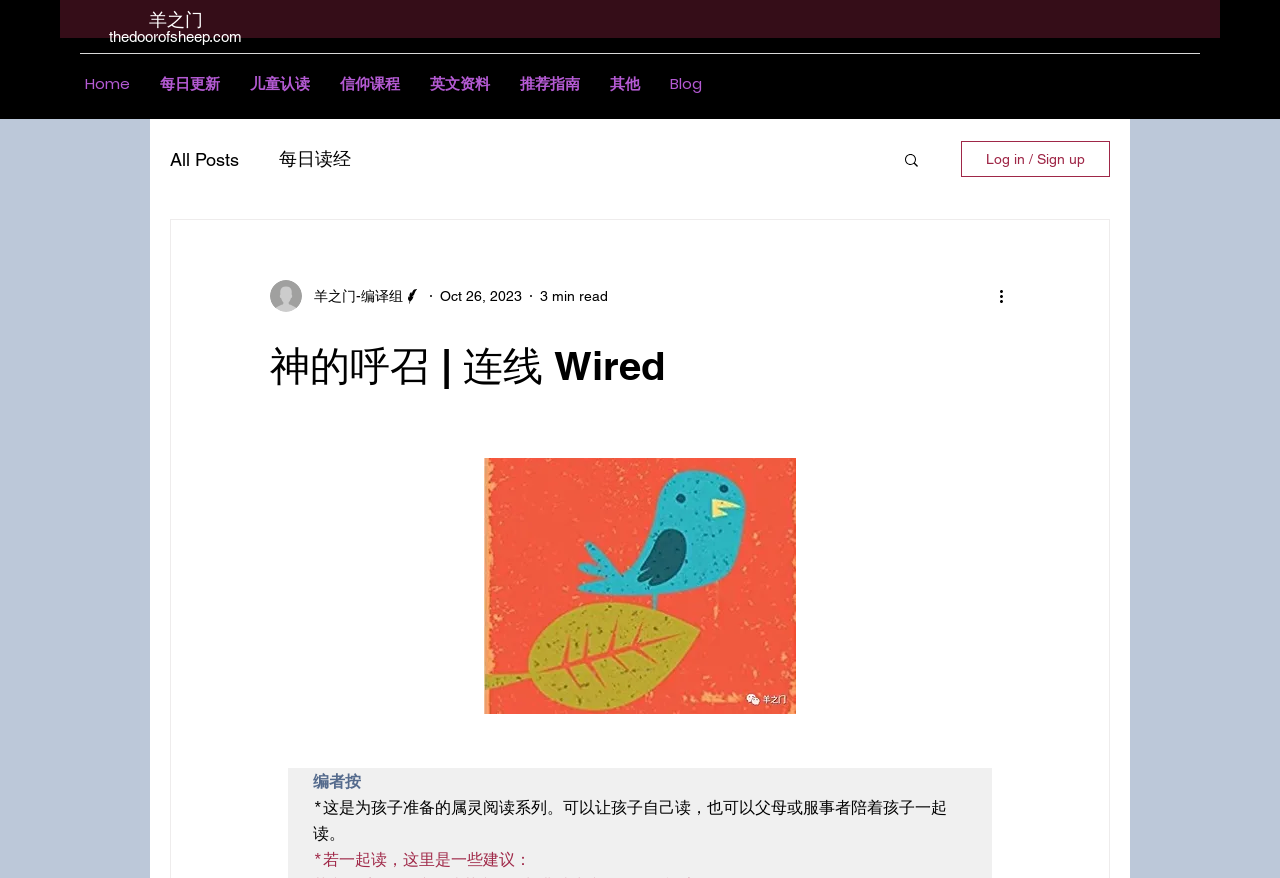Provide the bounding box coordinates for the UI element that is described by this text: "All Posts". The coordinates should be in the form of four float numbers between 0 and 1: [left, top, right, bottom].

[0.133, 0.169, 0.187, 0.193]